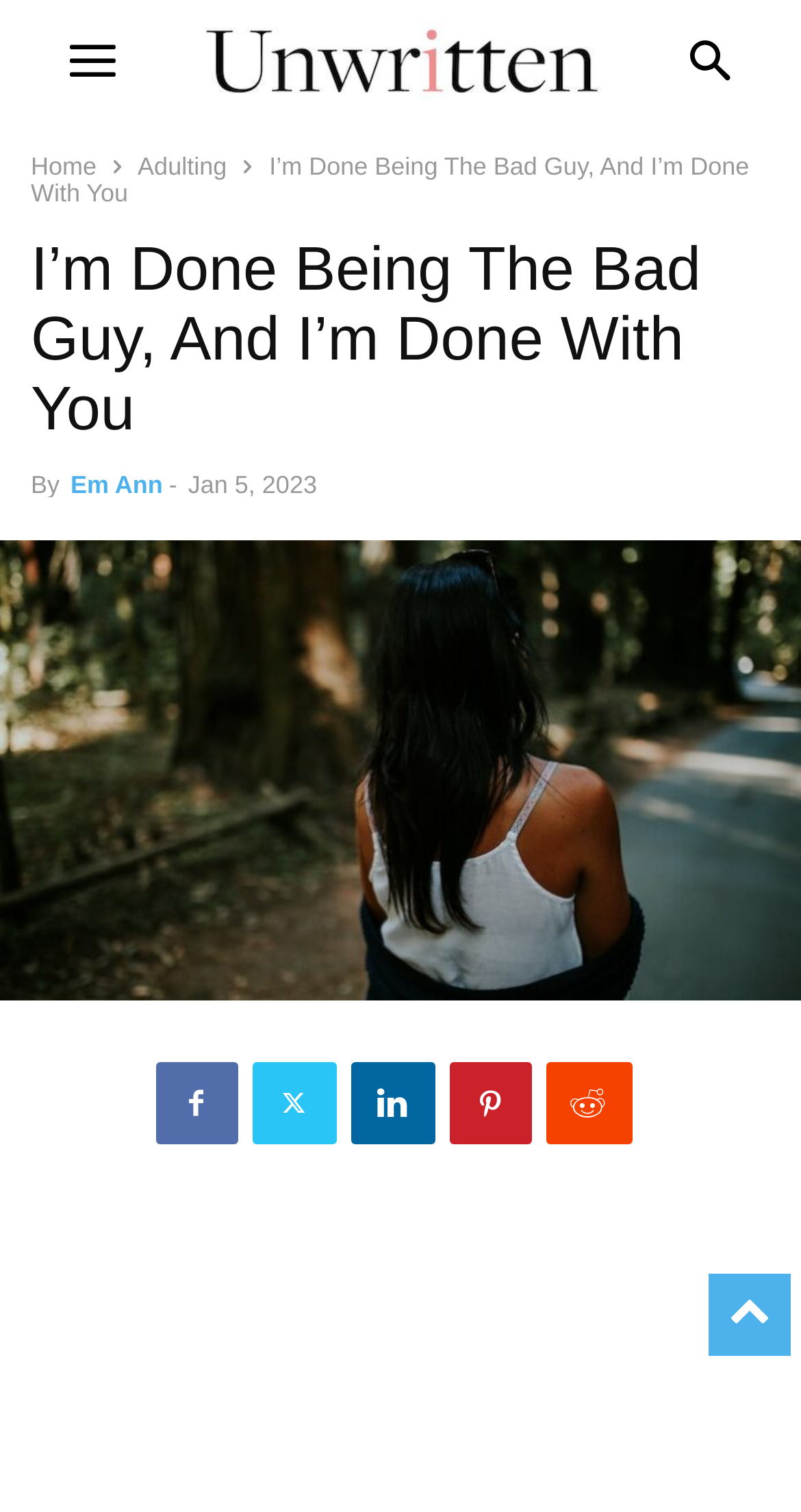Specify the bounding box coordinates of the area to click in order to follow the given instruction: "view article by Em Ann."

[0.088, 0.311, 0.203, 0.33]